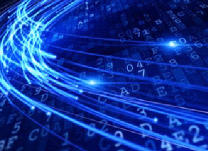What is the background color? From the image, respond with a single word or brief phrase.

Darker blue